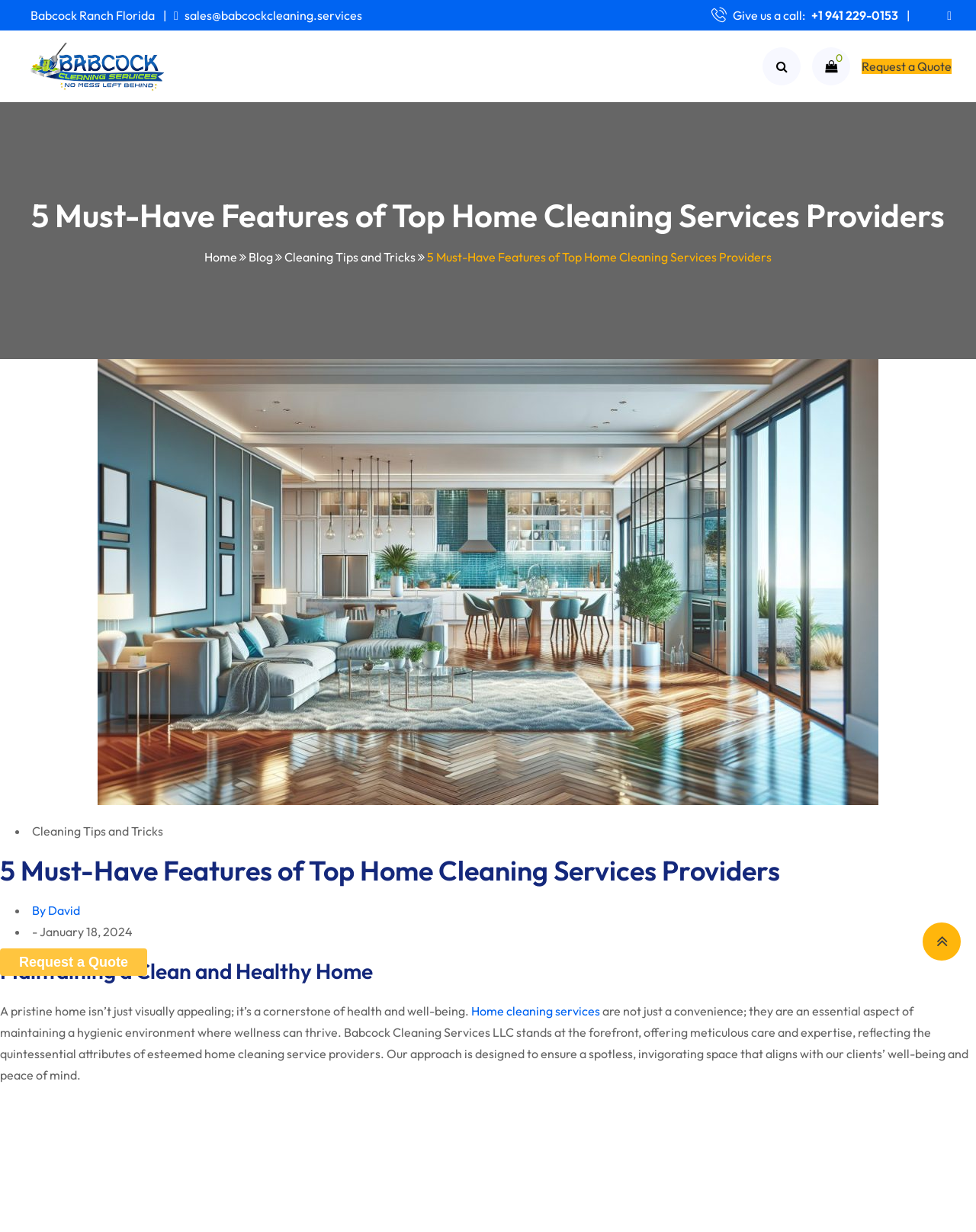Please locate the bounding box coordinates of the element that should be clicked to achieve the given instruction: "Read the 'Blog'".

[0.607, 0.025, 0.657, 0.083]